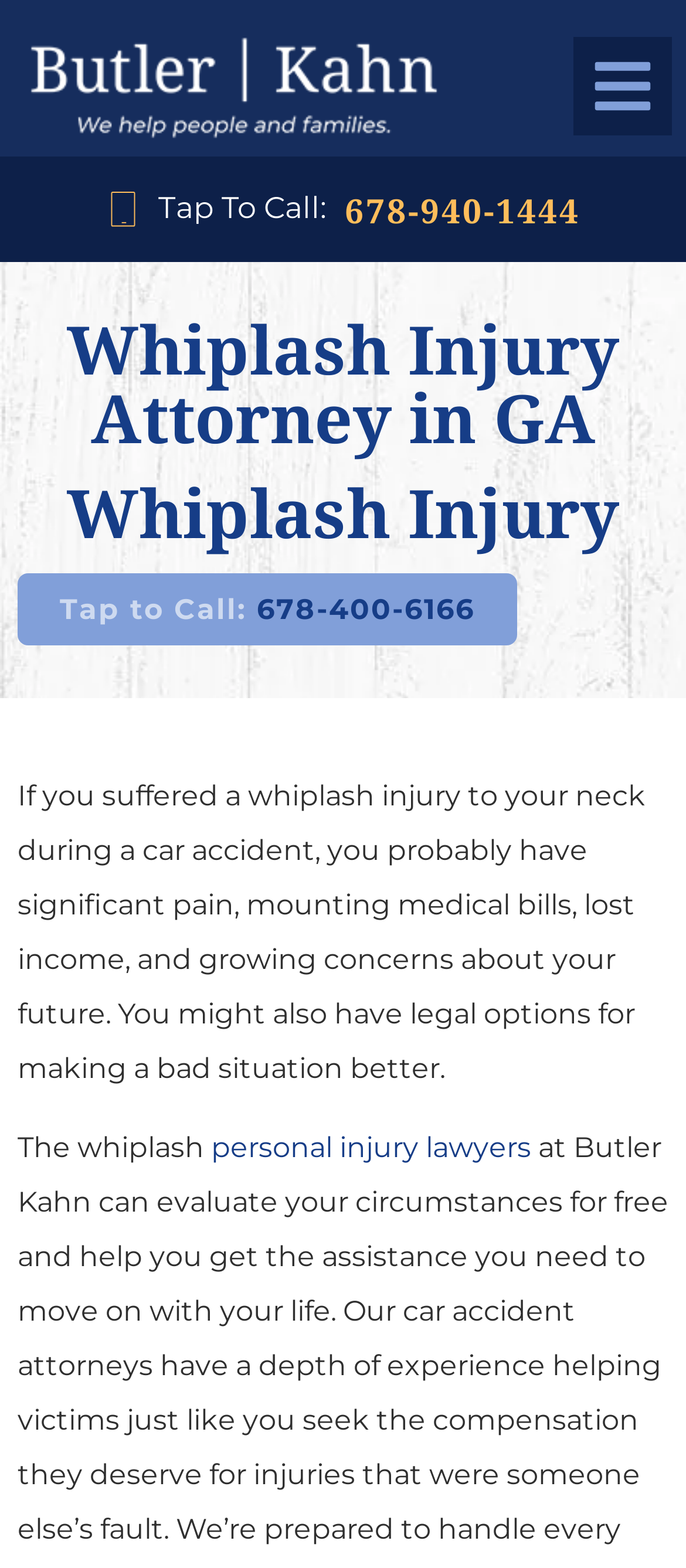What type of injury is the lawyer specialized in?
Based on the image, answer the question in a detailed manner.

I inferred this by looking at the heading elements, specifically the one that says 'Whiplash Injury Attorney in GA', which suggests that the lawyer is specialized in whiplash injuries.